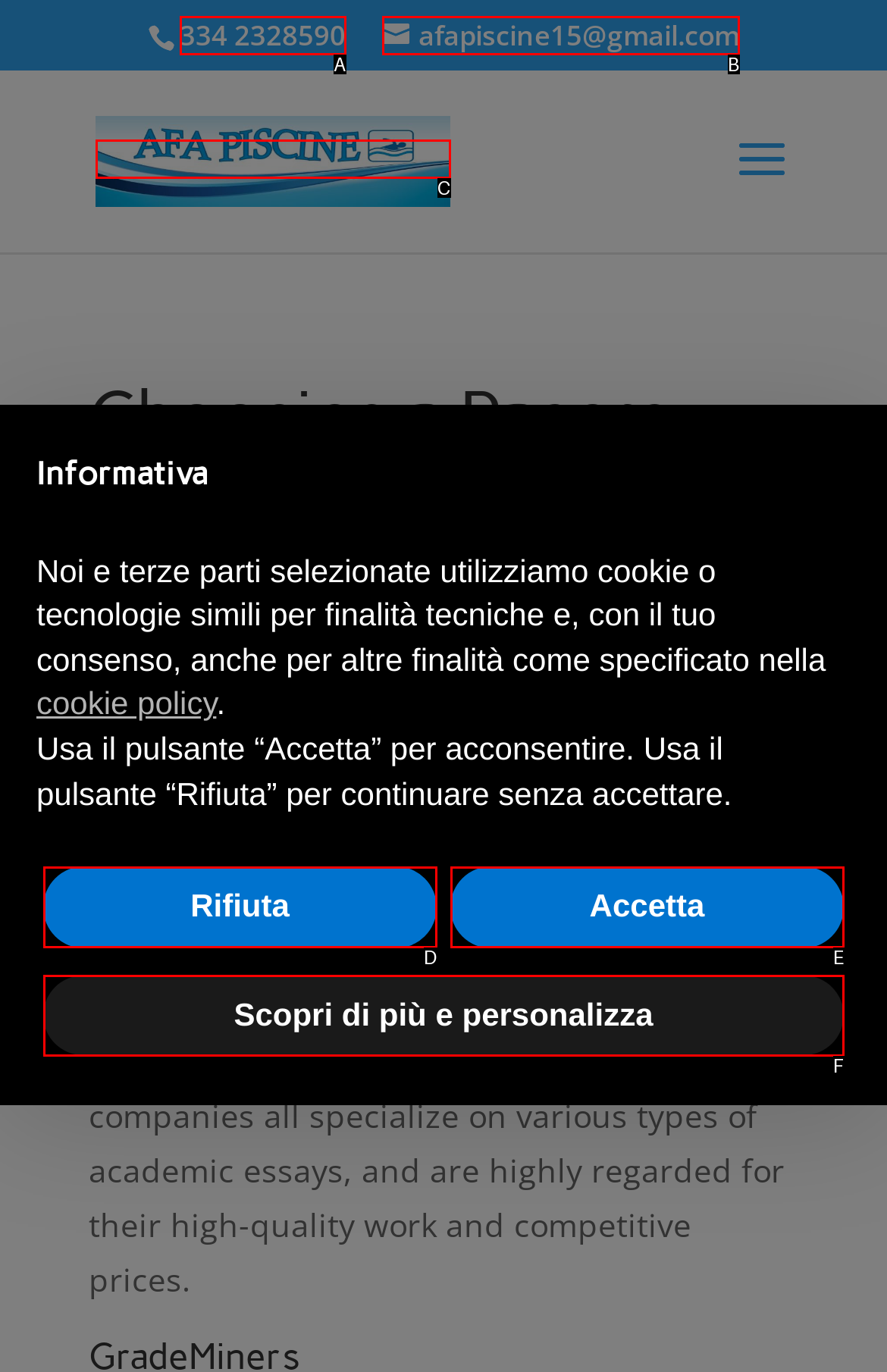Identify the HTML element that best fits the description: alt="AFA PISCINE SRLS". Respond with the letter of the corresponding element.

C